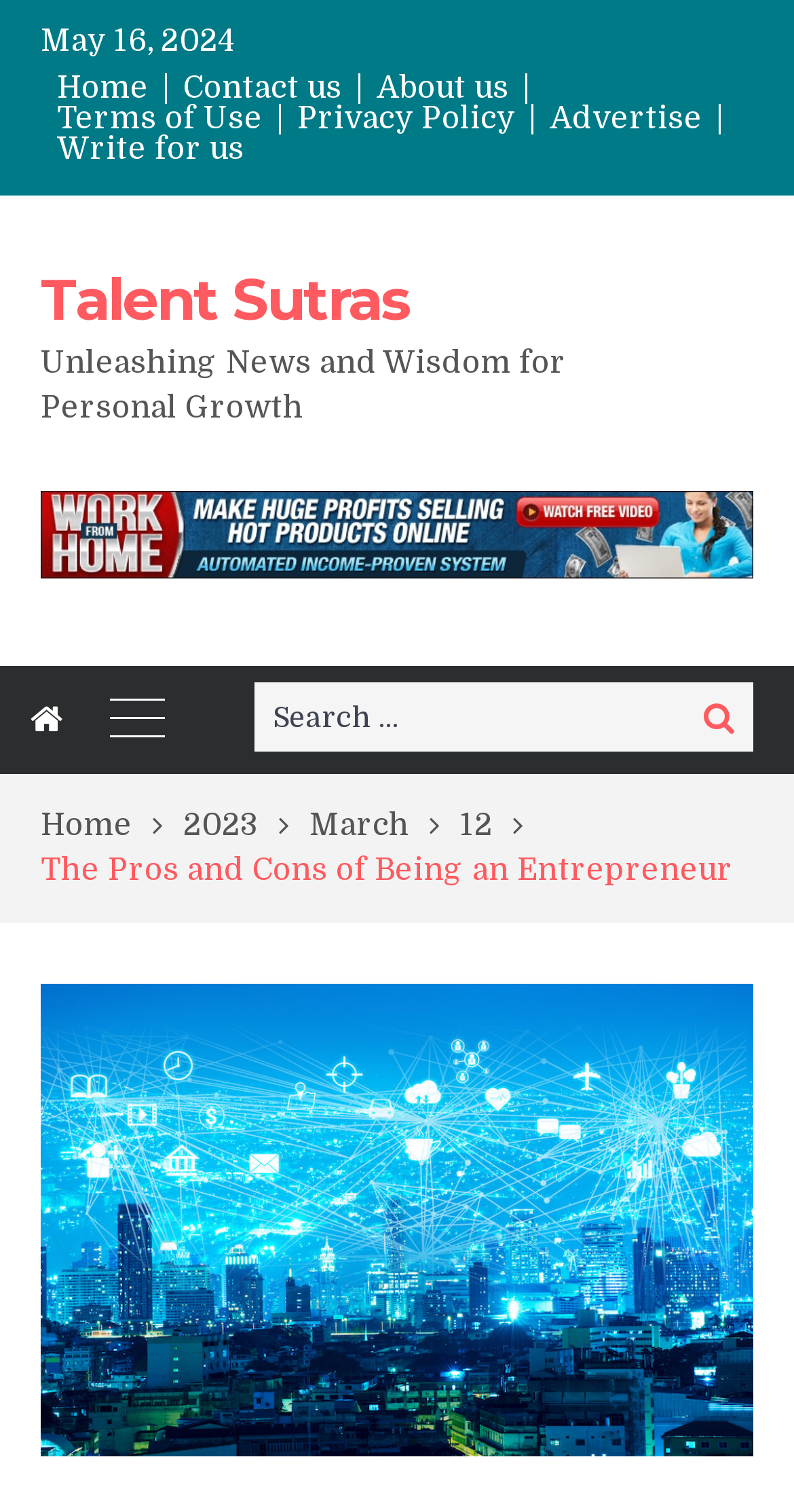What is the date of the article?
Provide a well-explained and detailed answer to the question.

I found the date of the article by looking at the top of the webpage, where it says 'May 16, 2024' in a static text element.